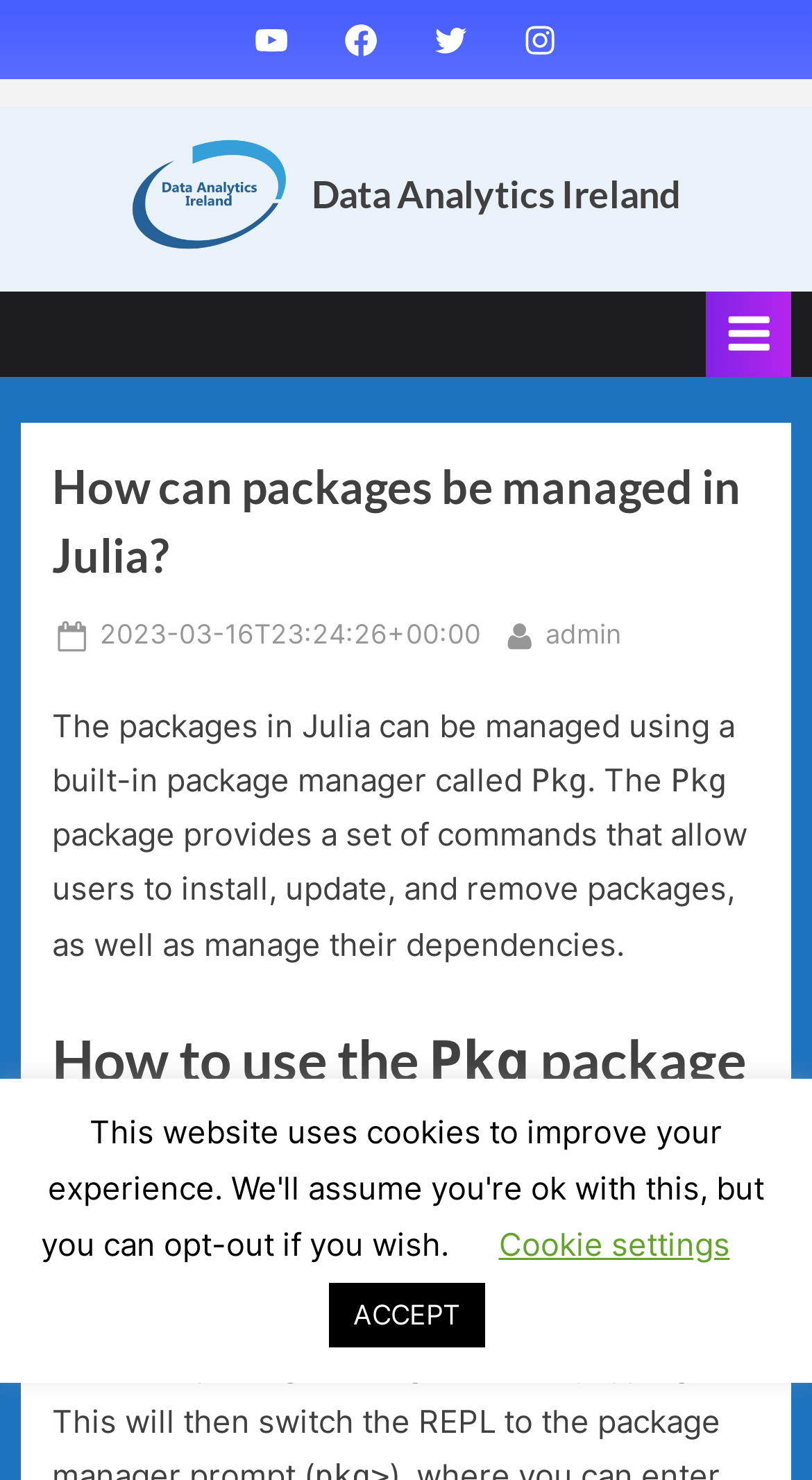Provide the bounding box coordinates of the HTML element described by the text: "Cookie settings".

[0.614, 0.827, 0.899, 0.854]